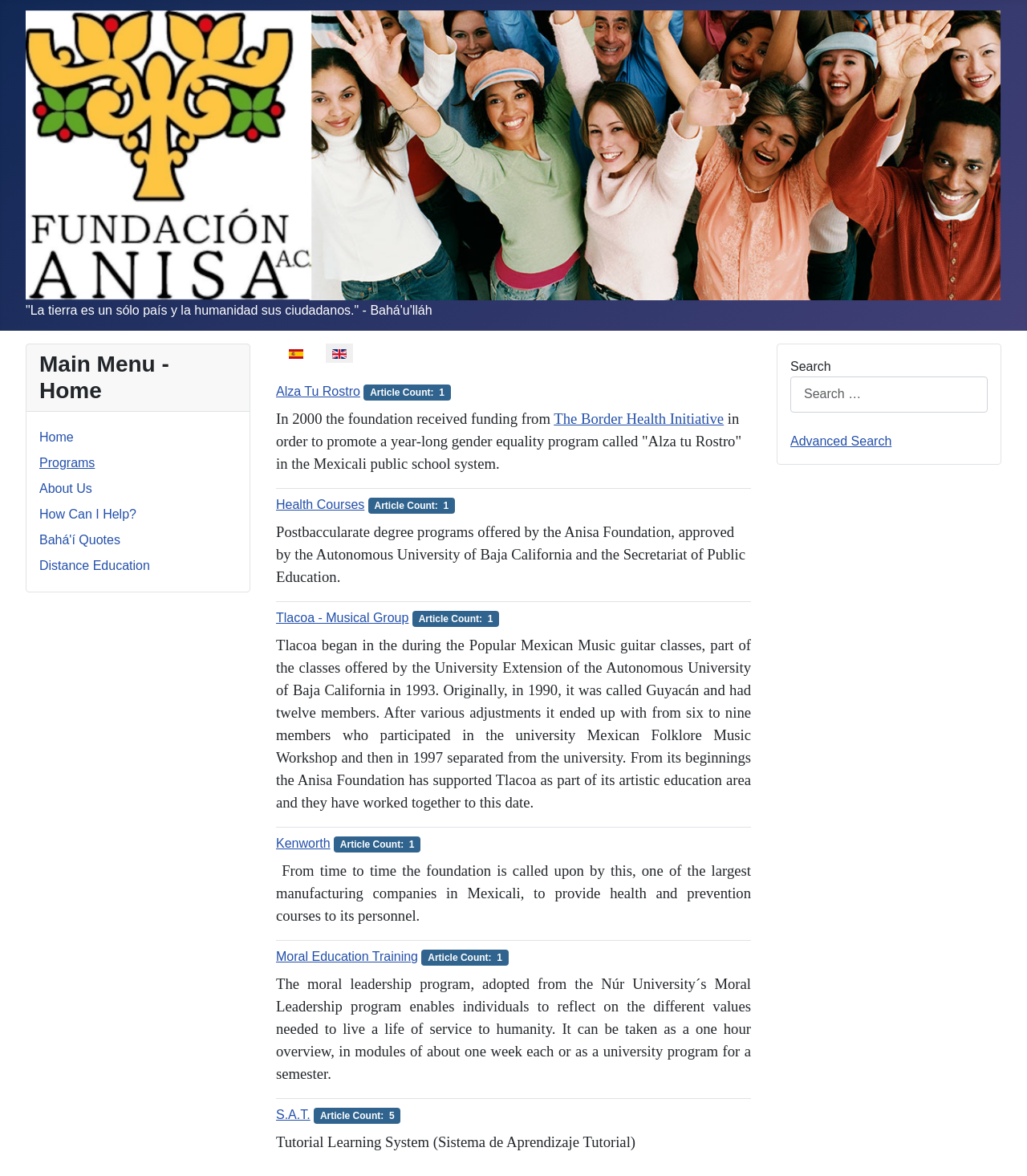Pinpoint the bounding box coordinates of the clickable element needed to complete the instruction: "Click the 'Programs' link". The coordinates should be provided as four float numbers between 0 and 1: [left, top, right, bottom].

[0.038, 0.388, 0.092, 0.399]